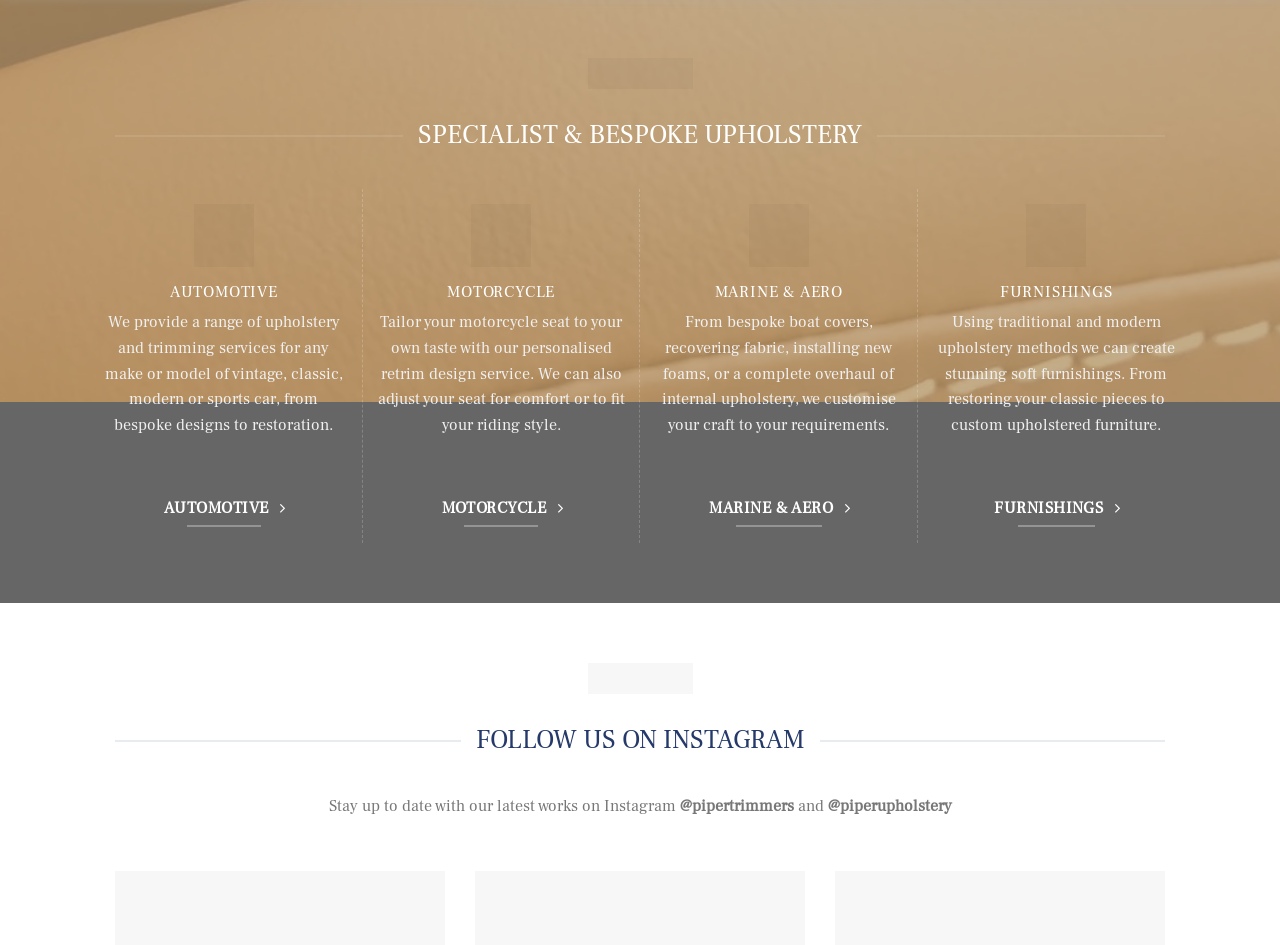What is the purpose of the 'MOTORCYCLE' service?
Please look at the screenshot and answer in one word or a short phrase.

Personalised retrim design